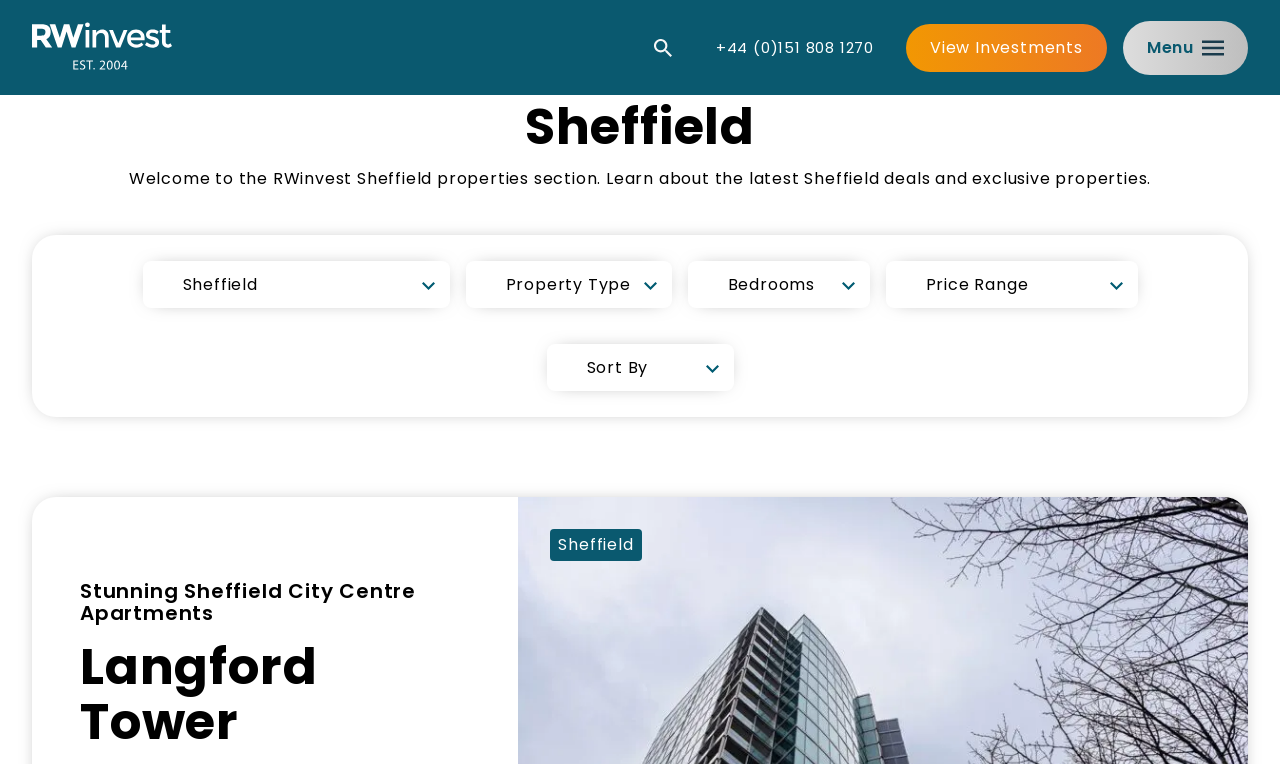Pinpoint the bounding box coordinates of the clickable element to carry out the following instruction: "Open Menu."

[0.877, 0.027, 0.975, 0.098]